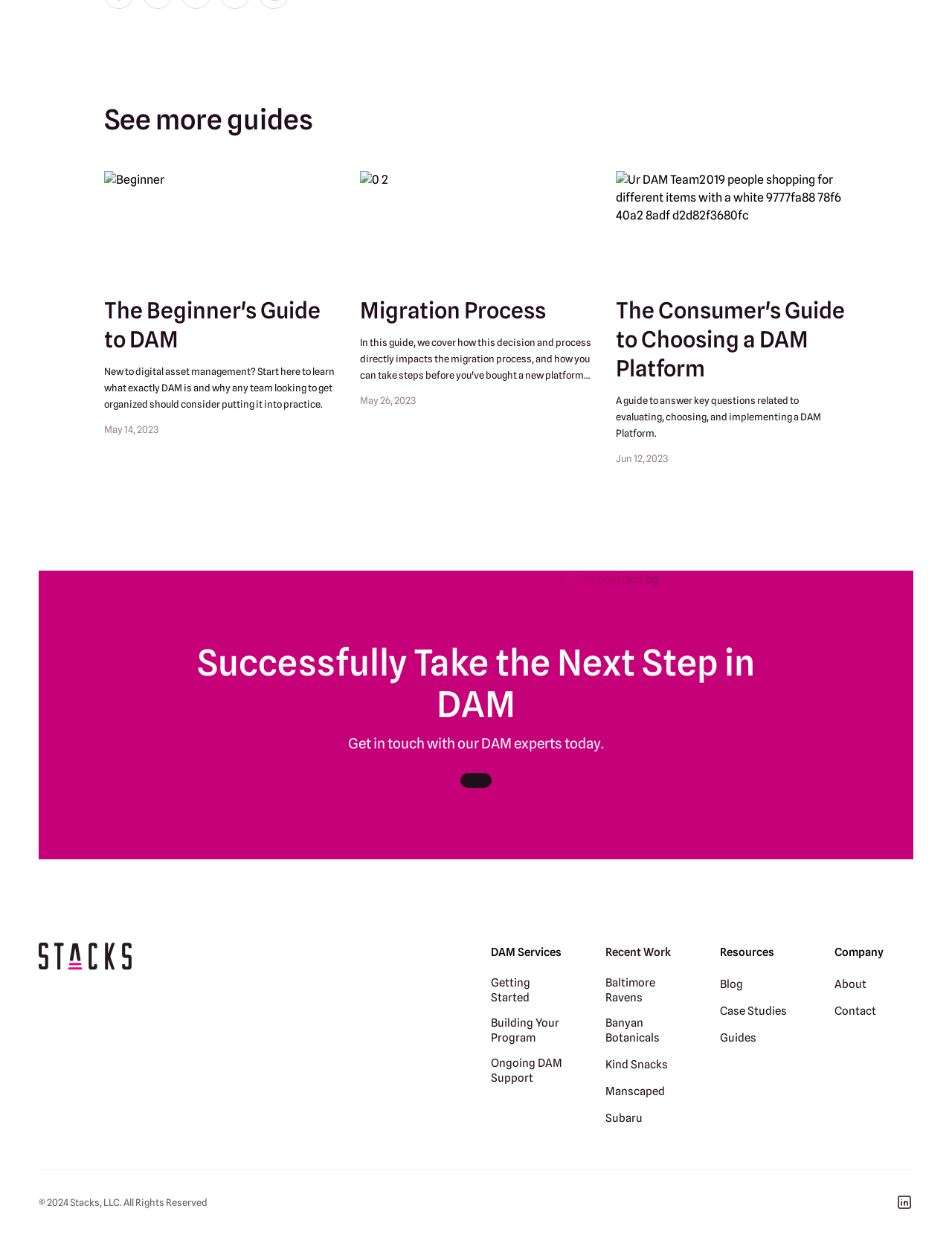What is the topic of the guide with the image of people shopping?
Answer the question using a single word or phrase, according to the image.

Choosing a DAM Platform